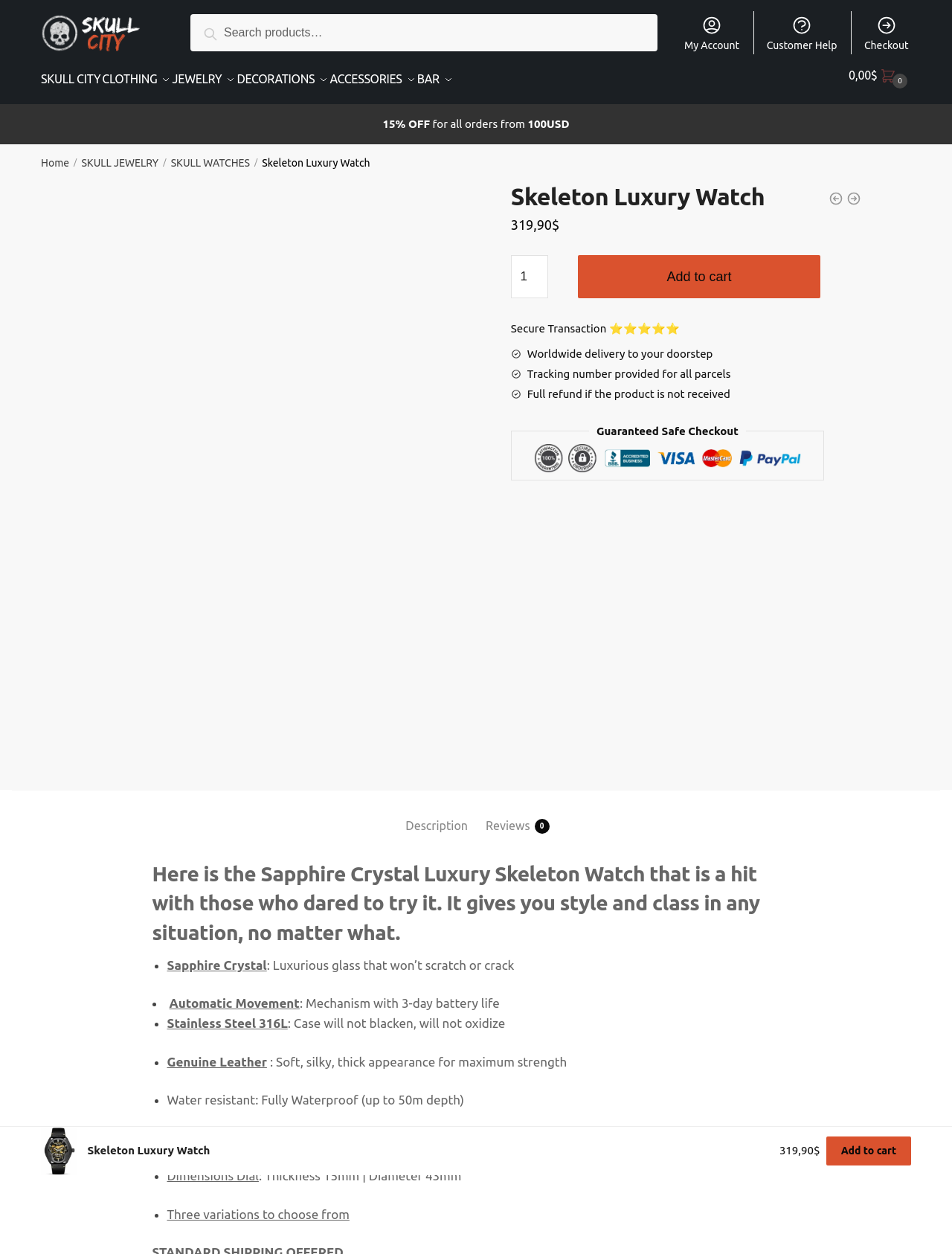Please specify the bounding box coordinates of the clickable region necessary for completing the following instruction: "Search for products". The coordinates must consist of four float numbers between 0 and 1, i.e., [left, top, right, bottom].

[0.2, 0.012, 0.69, 0.041]